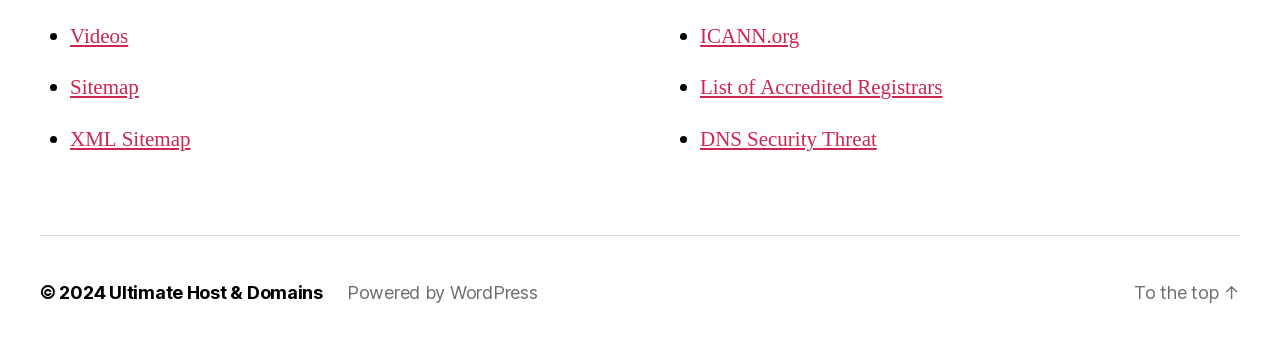Kindly determine the bounding box coordinates for the area that needs to be clicked to execute this instruction: "Visit Sitemap".

[0.055, 0.213, 0.108, 0.291]